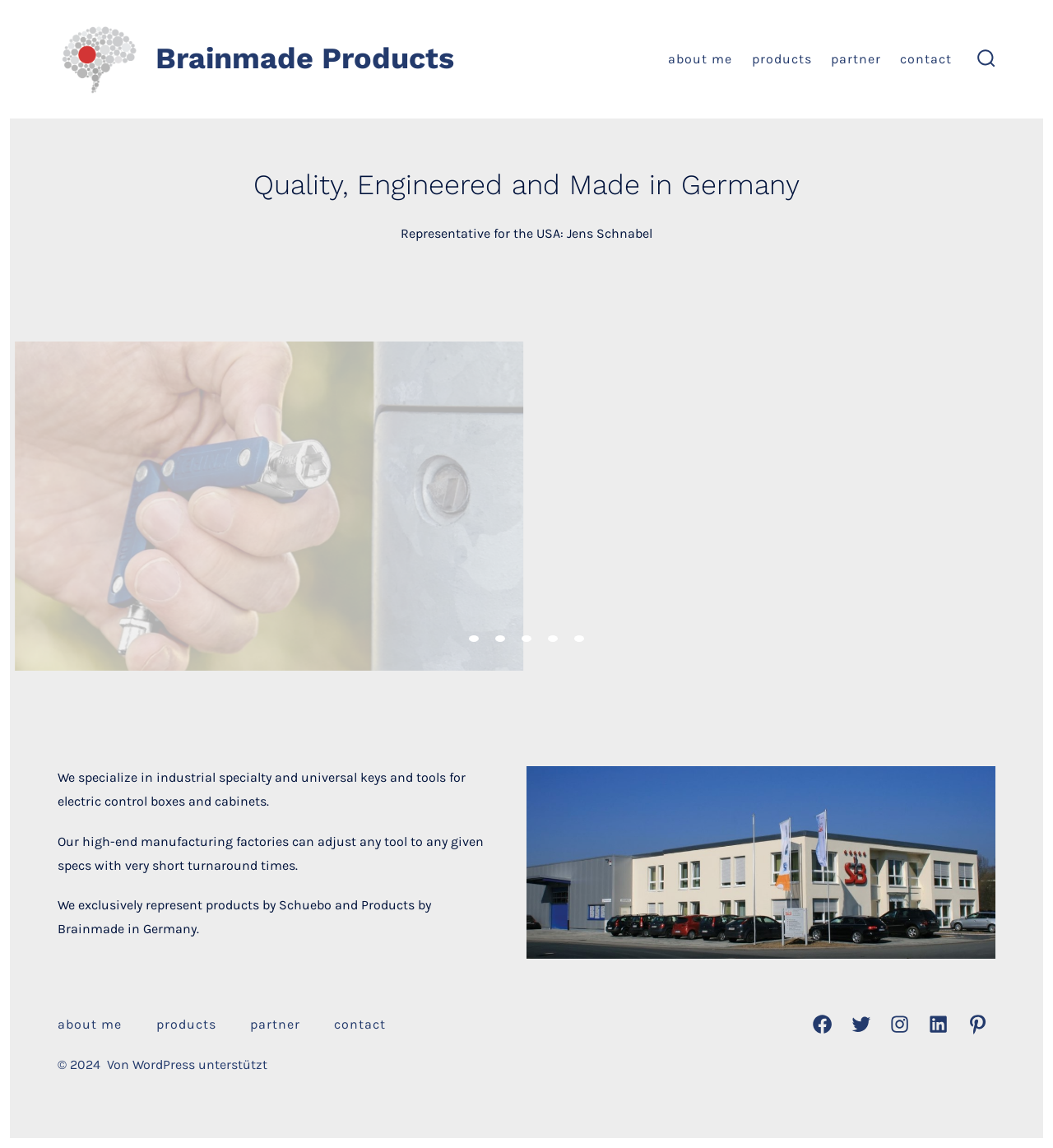Locate the bounding box coordinates of the clickable element to fulfill the following instruction: "search for products". Provide the coordinates as four float numbers between 0 and 1 in the format [left, top, right, bottom].

[0.919, 0.034, 0.955, 0.069]